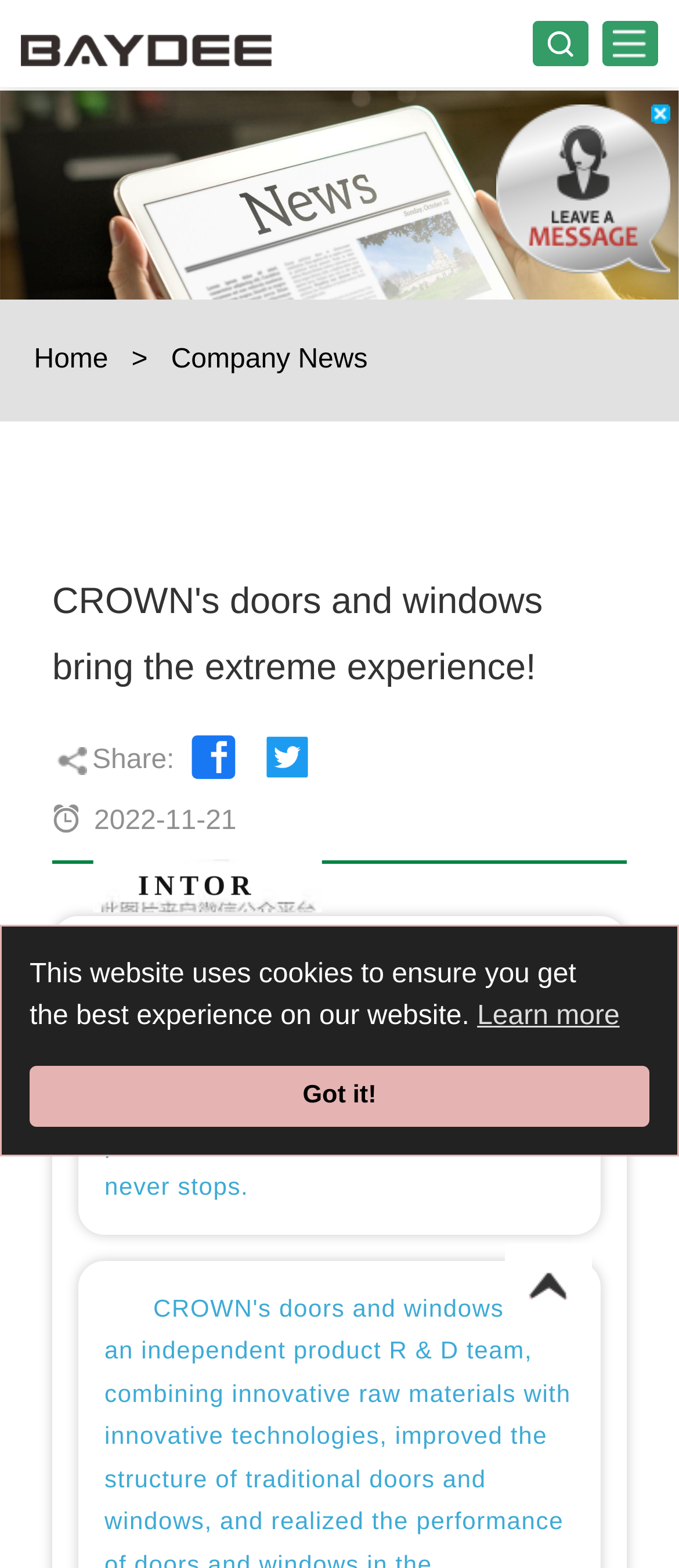Describe every aspect of the webpage in a detailed manner.

The webpage is about CROWN's doors and windows, specifically highlighting their extreme experience. At the top of the page, there is a notification bar with a message about the website using cookies, accompanied by a "Learn more" link and a "Got it!" button. 

Below the notification bar, there is a heading that reads "BAYDEE UPVC Profiles - UPVC Profile Manufacturer from Henan Beidi Plastic Industry Co., Ltd." with a link and an image associated with it. 

On the top-left side of the page, there is a navigation menu with links to "Home" and "Company News", separated by a text separator. 

The main content of the page is headed by a title "CROWN's doors and windows bring the extreme experience!" which is positioned near the top-center of the page. 

Underneath the title, there are social media sharing links, including "Share:" and two icons for unknown social media platforms. 

To the right of the social media links, there is a text "2022-11-21" which appears to be a date. 

Further down, there is a text "INTOR" and a large image that takes up most of the bottom-right side of the page.